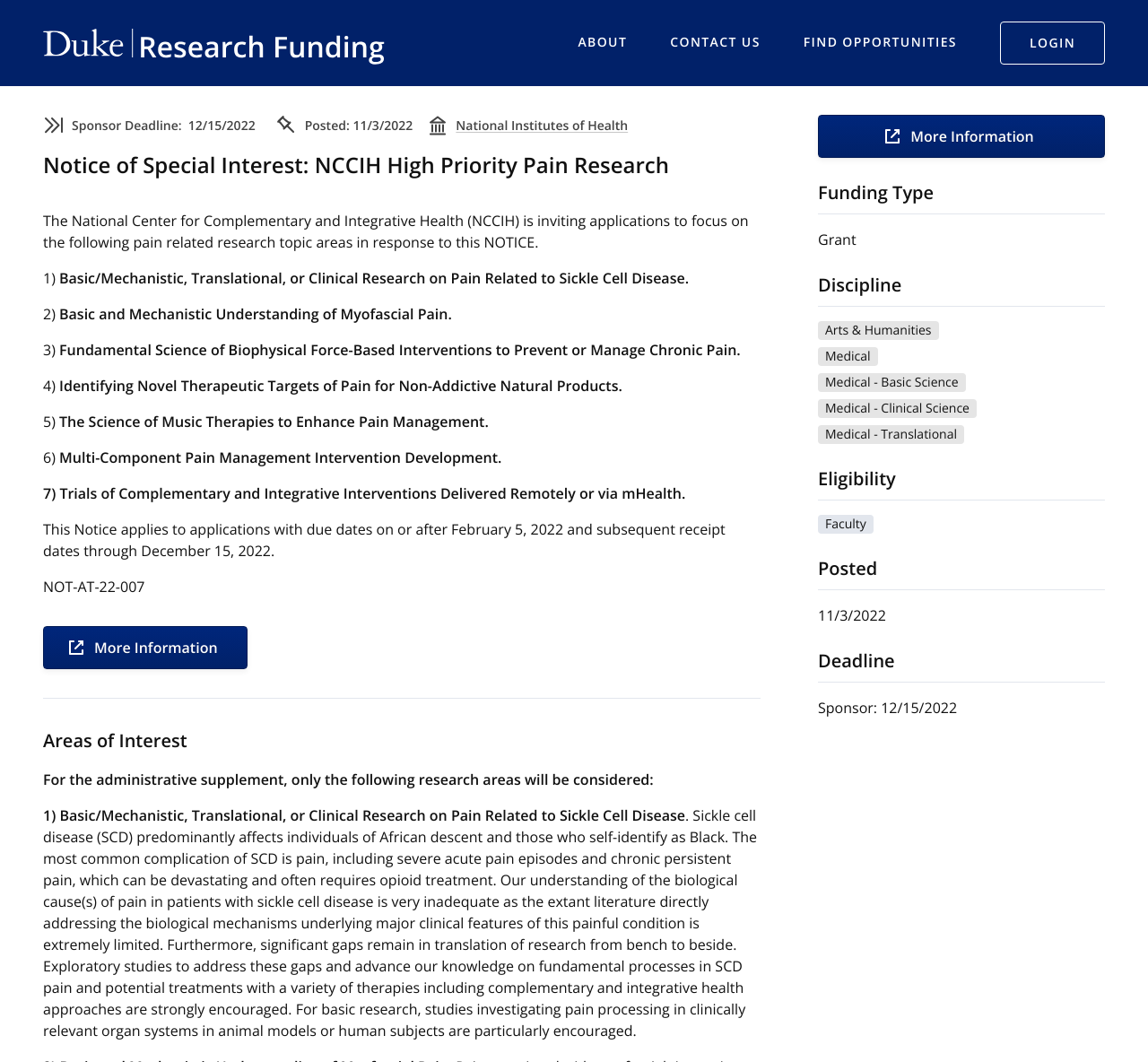Point out the bounding box coordinates of the section to click in order to follow this instruction: "Click on the 'LOGIN' link".

[0.871, 0.02, 0.962, 0.061]